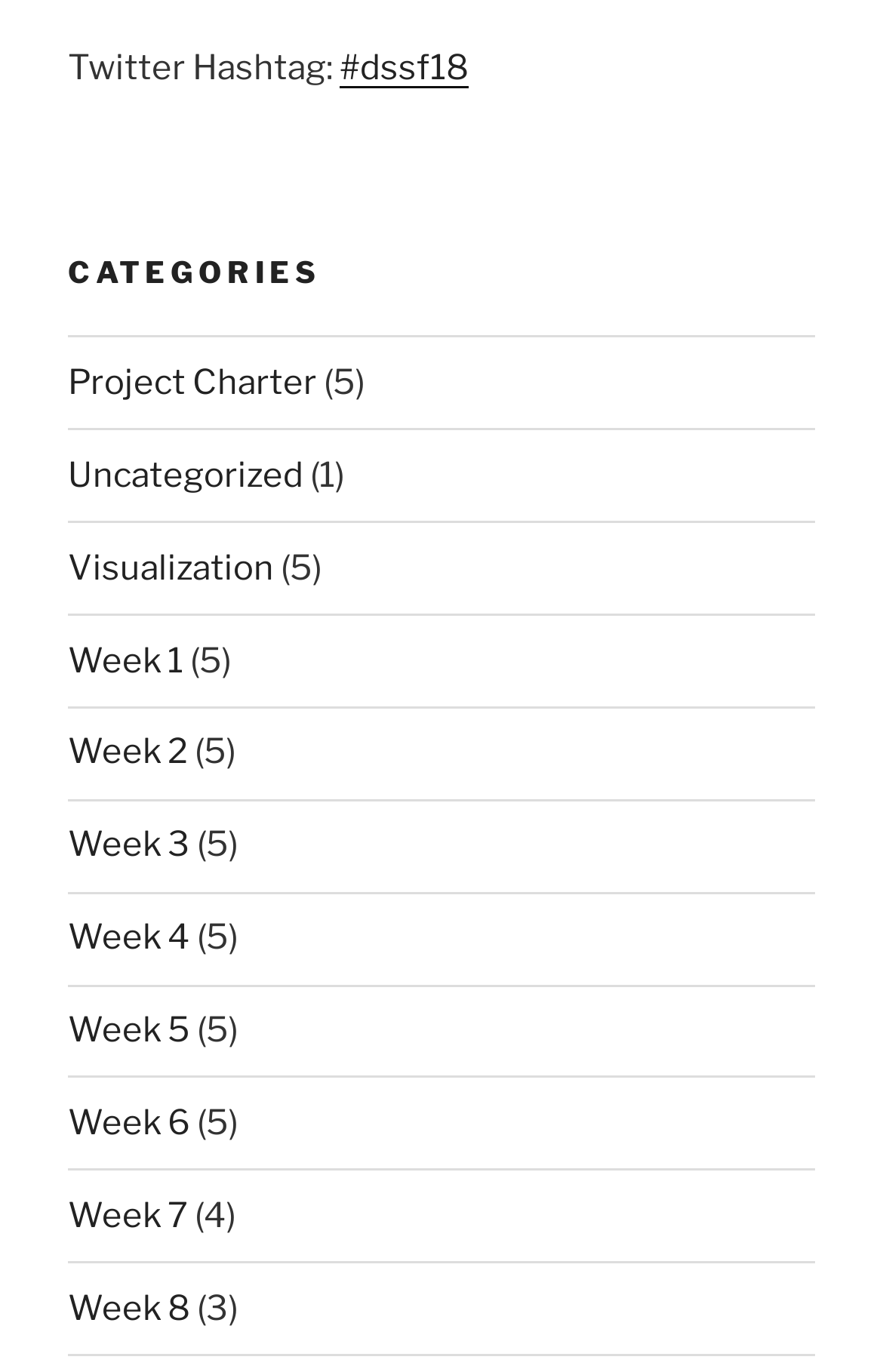How many weeks are listed on the page?
Refer to the screenshot and answer in one word or phrase.

8